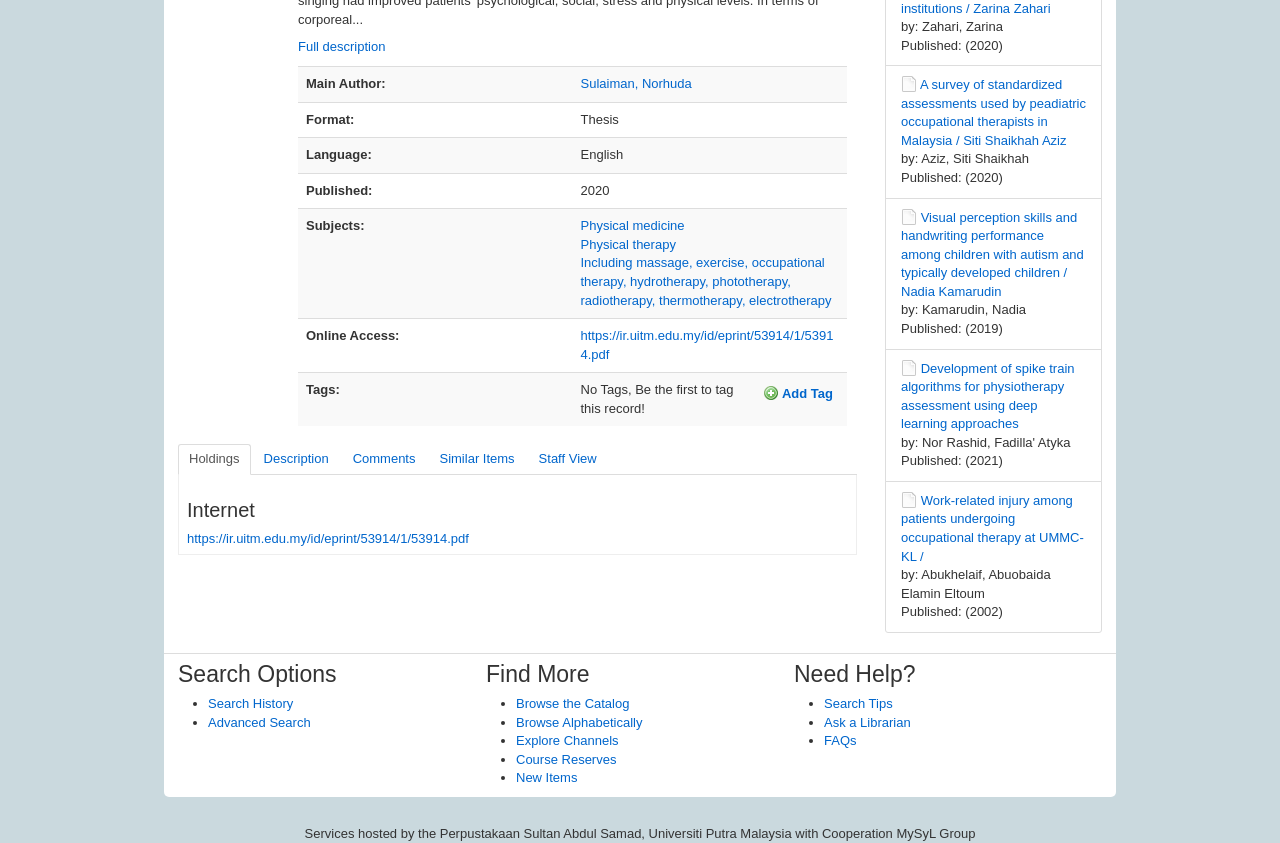Bounding box coordinates are to be given in the format (top-left x, top-left y, bottom-right x, bottom-right y). All values must be floating point numbers between 0 and 1. Provide the bounding box coordinate for the UI element described as: Browse the Catalog

[0.403, 0.826, 0.492, 0.844]